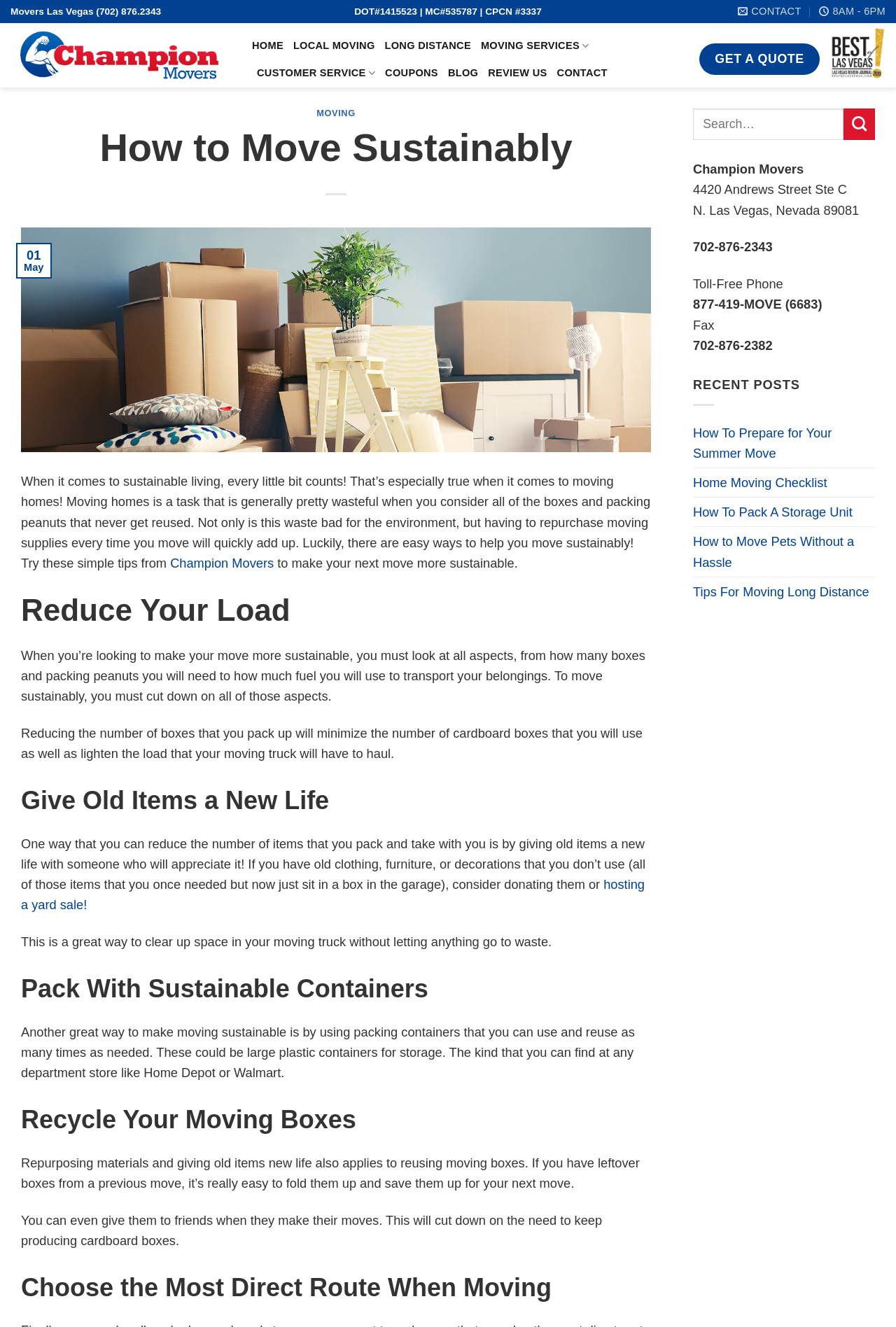Please determine the bounding box coordinates of the element to click in order to execute the following instruction: "Click the 'GET A QUOTE' link". The coordinates should be four float numbers between 0 and 1, specified as [left, top, right, bottom].

[0.78, 0.033, 0.915, 0.057]